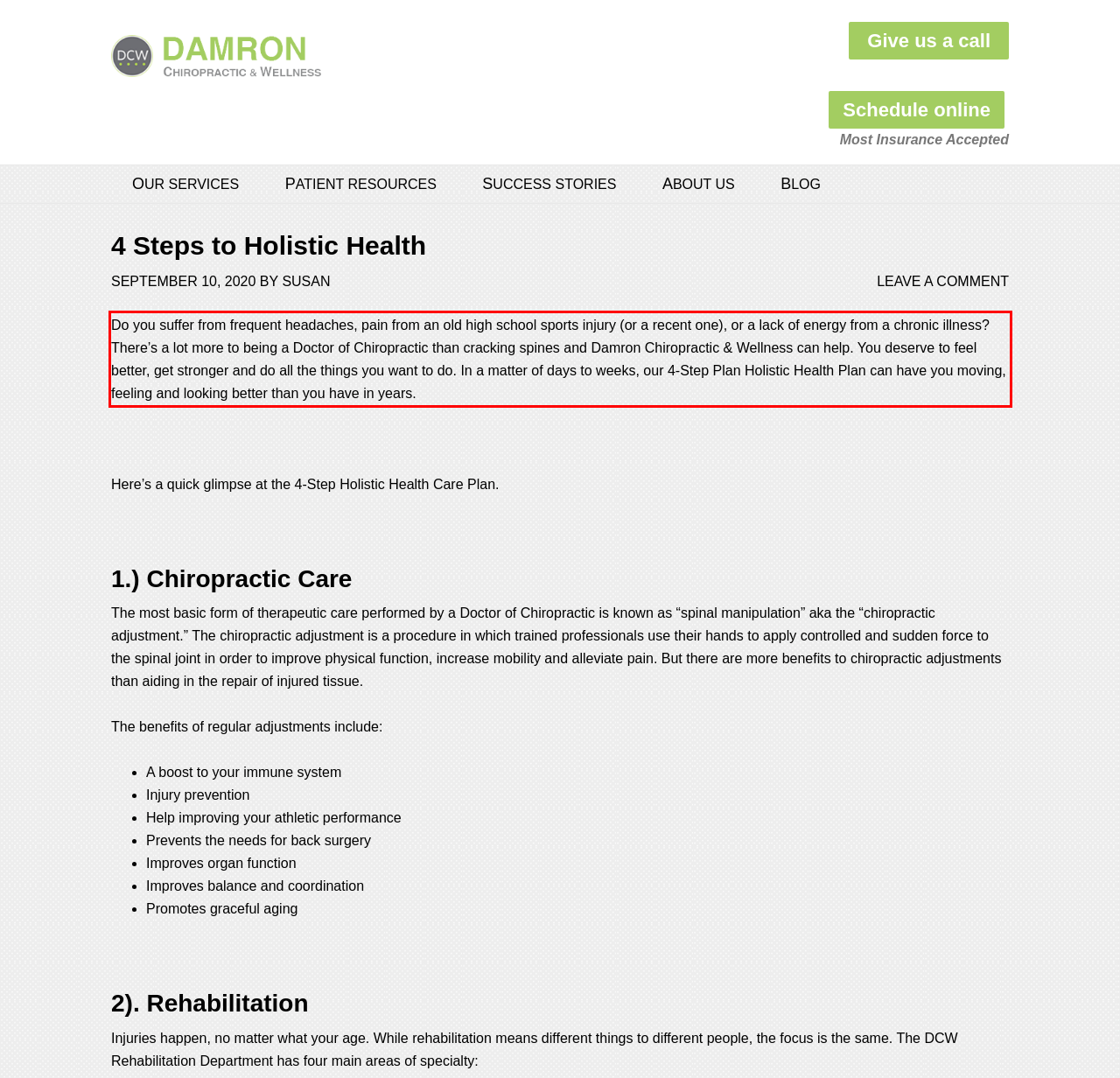Please identify and extract the text content from the UI element encased in a red bounding box on the provided webpage screenshot.

Do you suffer from frequent headaches, pain from an old high school sports injury (or a recent one), or a lack of energy from a chronic illness? There’s a lot more to being a Doctor of Chiropractic than cracking spines and Damron Chiropractic & Wellness can help. You deserve to feel better, get stronger and do all the things you want to do. In a matter of days to weeks, our 4-Step Plan Holistic Health Plan can have you moving, feeling and looking better than you have in years.